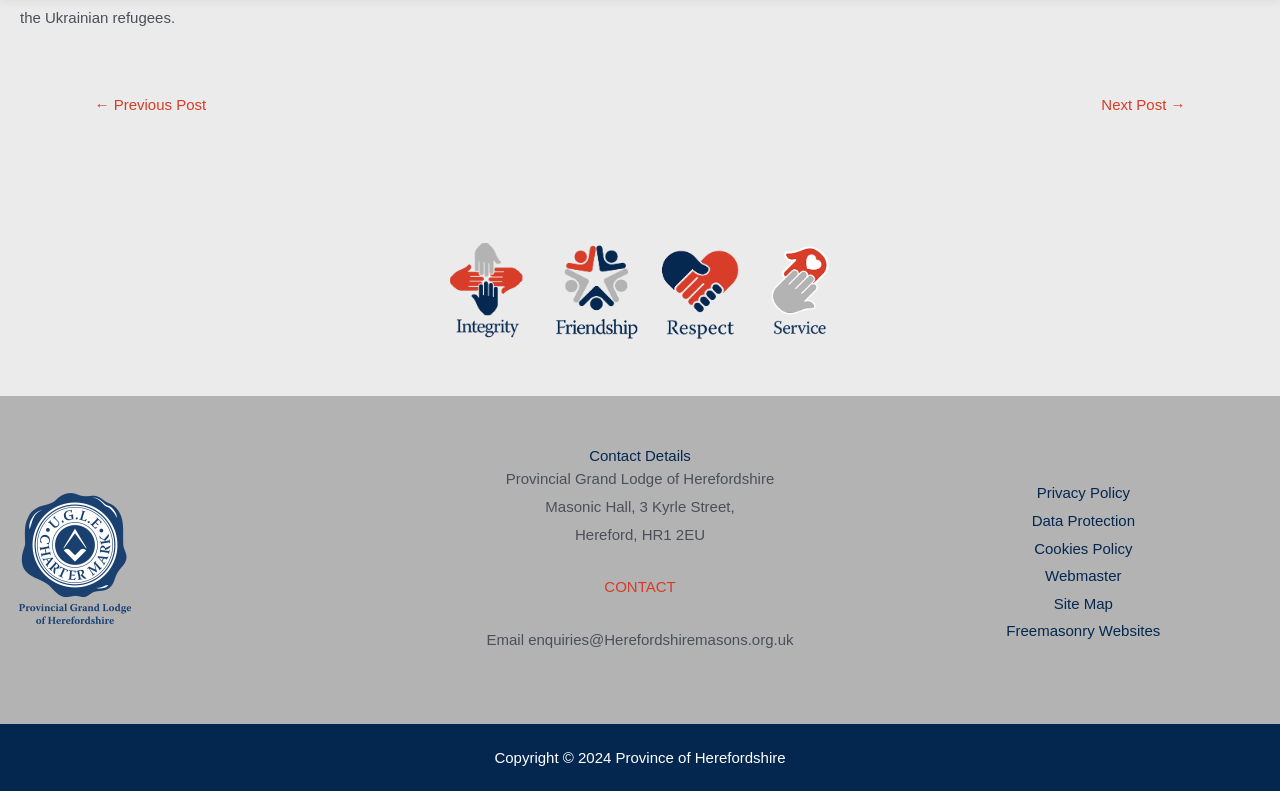Answer briefly with one word or phrase:
How many footer widgets are there?

2